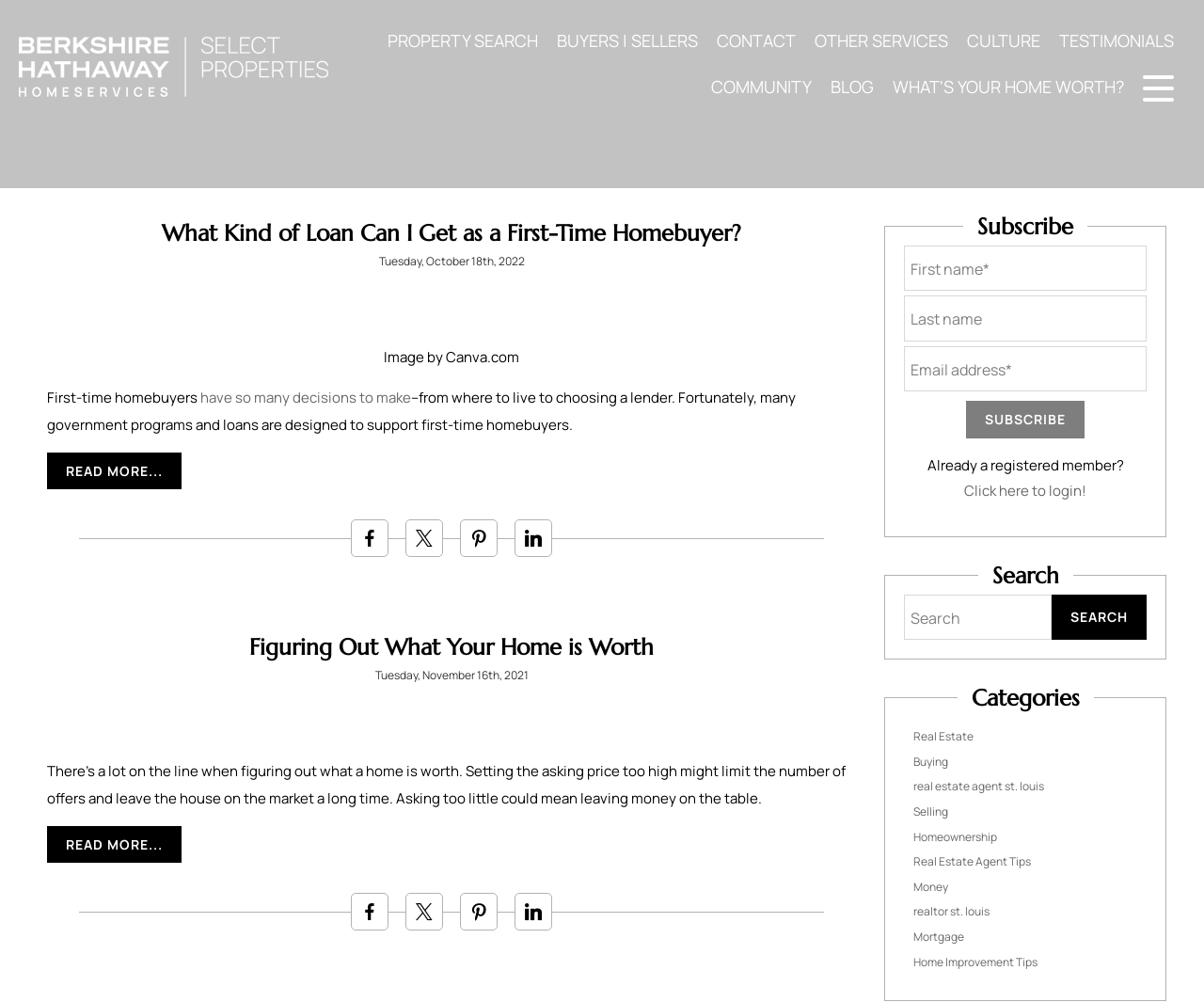Please locate the bounding box coordinates of the element's region that needs to be clicked to follow the instruction: "View Vending Machines". The bounding box coordinates should be provided as four float numbers between 0 and 1, i.e., [left, top, right, bottom].

None